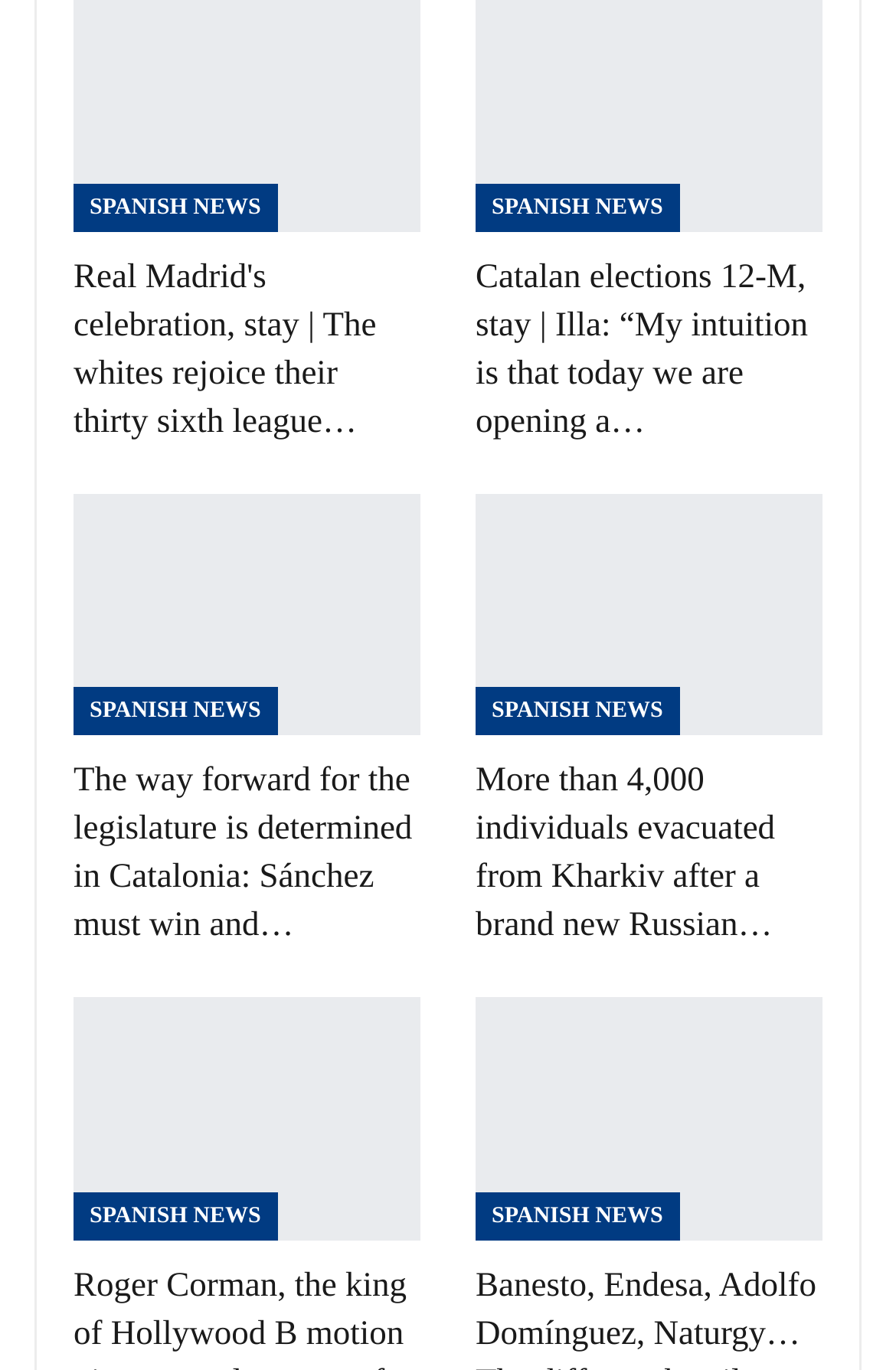Find the bounding box coordinates corresponding to the UI element with the description: "Spanish News". The coordinates should be formatted as [left, top, right, bottom], with values as floats between 0 and 1.

[0.531, 0.502, 0.758, 0.537]